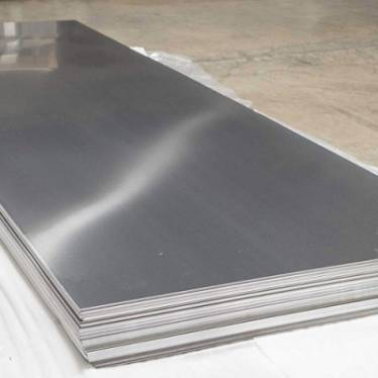Create a detailed narrative for the image.

The image showcases a stack of stainless steel sheets, characterized by their smooth, reflective surface and sleek appearance. These sheets are an important product from Damodar Perforators, a leading manufacturer in Haryana. Known for their durability and resistance to rust, these stainless steel sheets are made using high-quality materials and modern manufacturing techniques, making them ideal for various industrial applications. This image is part of the promotion for their stainless steel sheet offerings, highlighting the company's commitment to quality and excellence in the market.